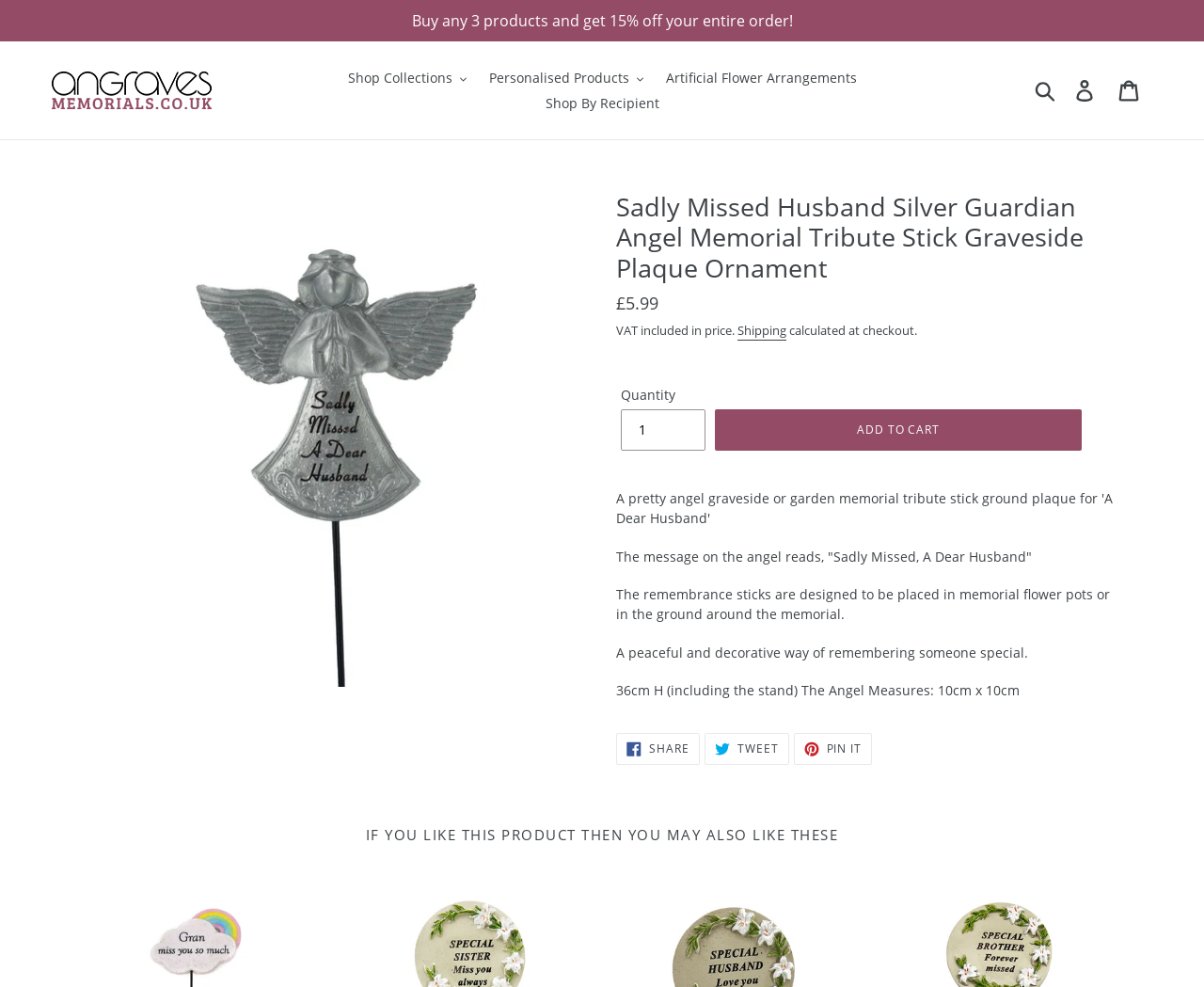Determine the bounding box coordinates in the format (top-left x, top-left y, bottom-right x, bottom-right y). Ensure all values are floating point numbers between 0 and 1. Identify the bounding box of the UI element described by: Shop By Recipient

[0.445, 0.092, 0.555, 0.117]